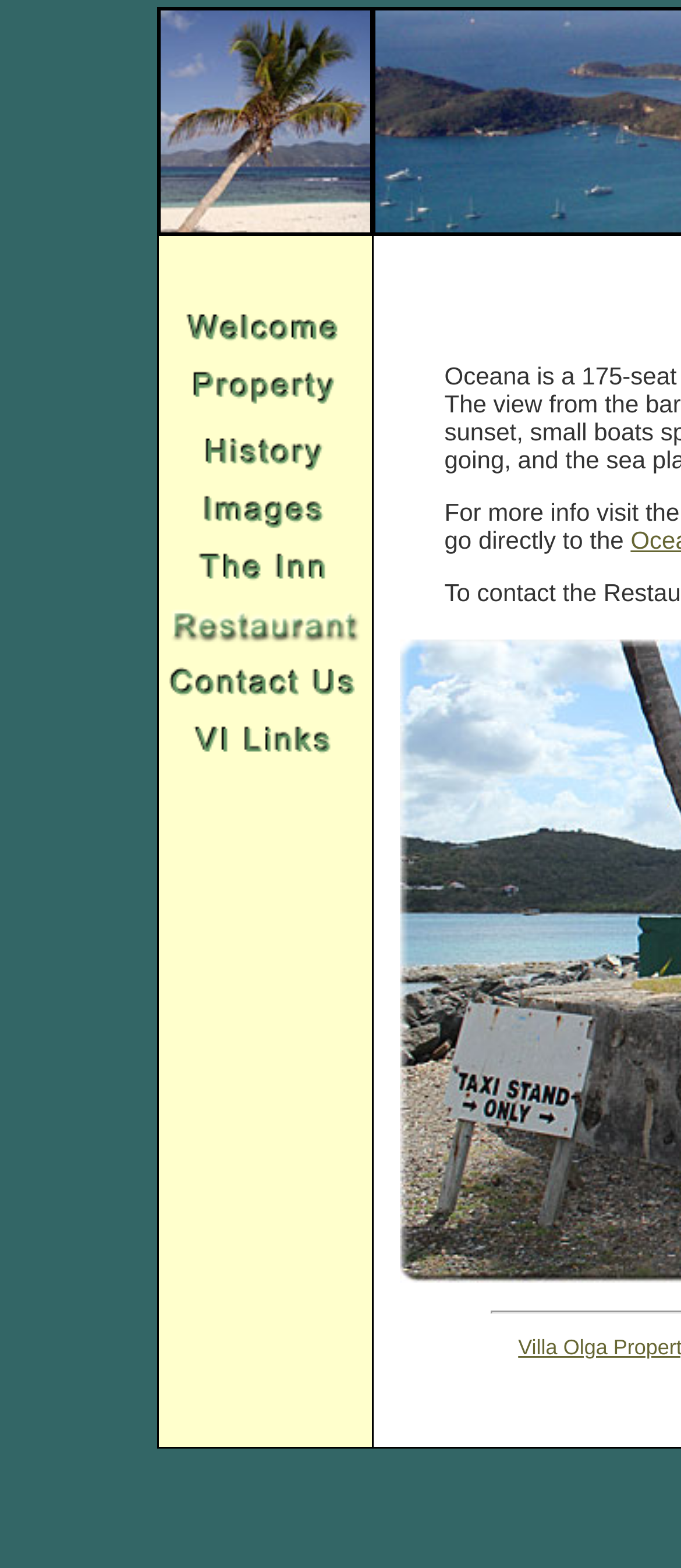Use a single word or phrase to respond to the question:
How many grid cells are on the page?

2